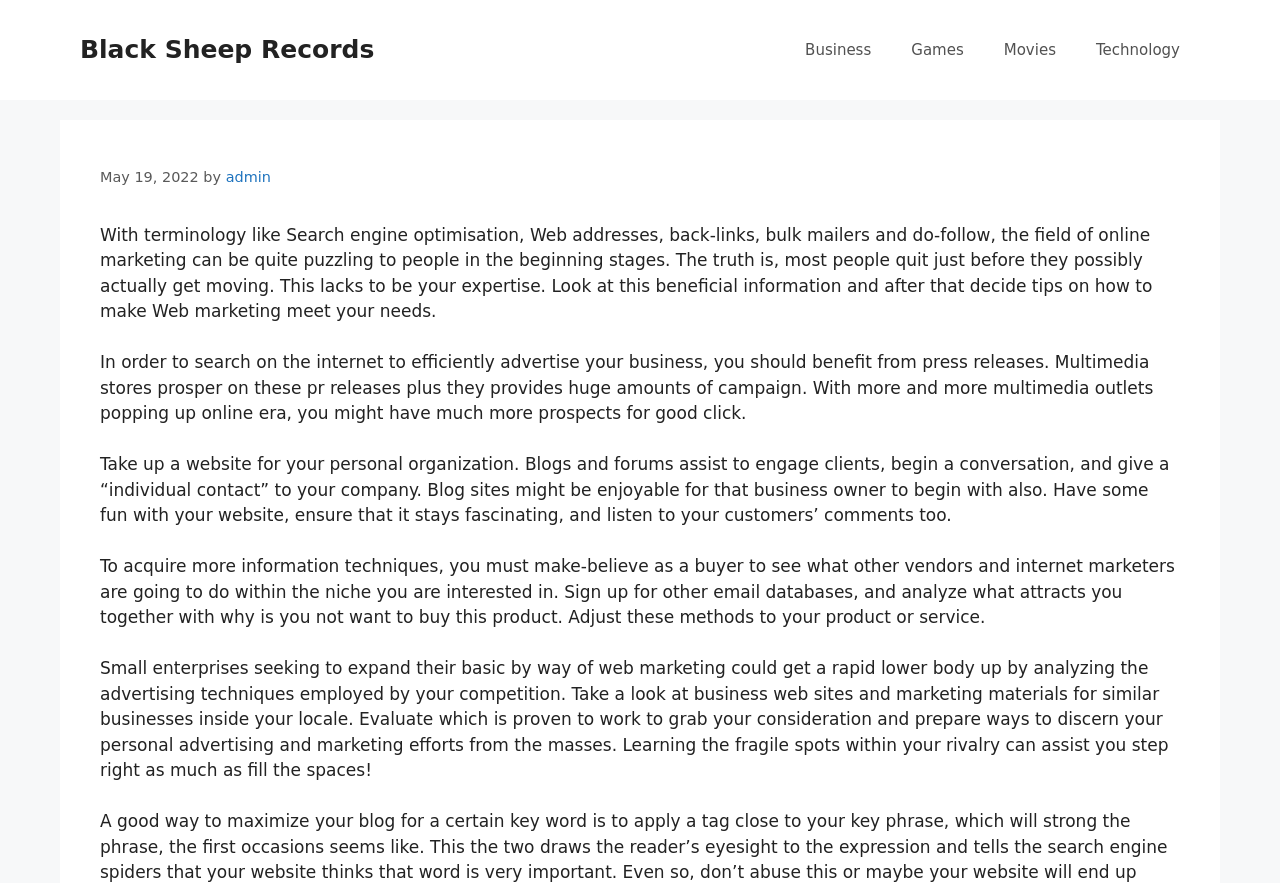Offer a detailed explanation of the webpage layout and contents.

The webpage is about online marketing recommendations, specifically focusing on improving one's bottom line. At the top, there is a banner that spans the entire width of the page, containing a link to "Black Sheep Records" on the left side. Below the banner, there is a navigation menu with five links: "Business", "Games", "Movies", "Technology", and an unnamed link.

On the left side of the page, there is a header section that contains a time stamp "May 19, 2022", followed by the text "by" and a link to "admin". The main content of the page is divided into five paragraphs, each providing a different online marketing recommendation.

The first paragraph explains that online marketing can be overwhelming for beginners, but with the right information, it can be made to work for one's business. The second paragraph suggests using press releases to efficiently advertise one's business. The third paragraph recommends starting a blog to engage with customers and provide a personal touch to one's business.

The fourth paragraph advises entrepreneurs to think like customers and analyze what attracts them to other products or services. The fifth paragraph suggests learning from competitors' marketing strategies to improve one's own marketing efforts. The last paragraph appears to be cut off, but it seems to be discussing ways to optimize a blog for a specific keyword.

Overall, the webpage provides a collection of online marketing recommendations, with a focus on practical tips and strategies for improving one's business.